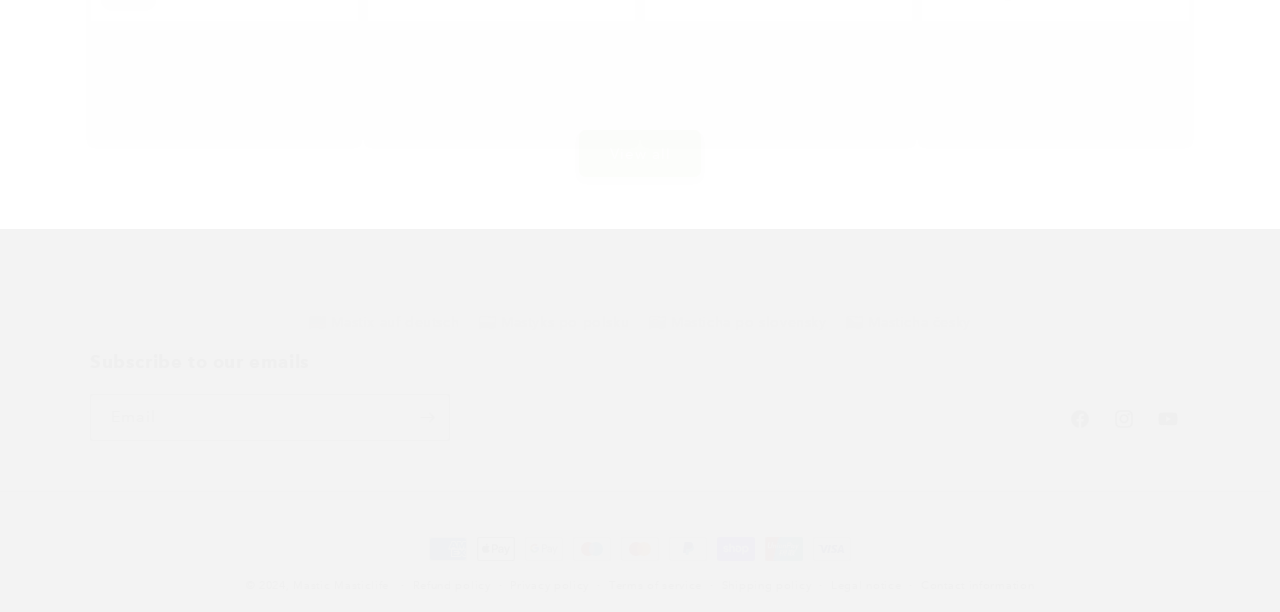Pinpoint the bounding box coordinates of the element you need to click to execute the following instruction: "Check payment methods". The bounding box should be represented by four float numbers between 0 and 1, in the format [left, top, right, bottom].

[0.334, 0.882, 0.388, 0.961]